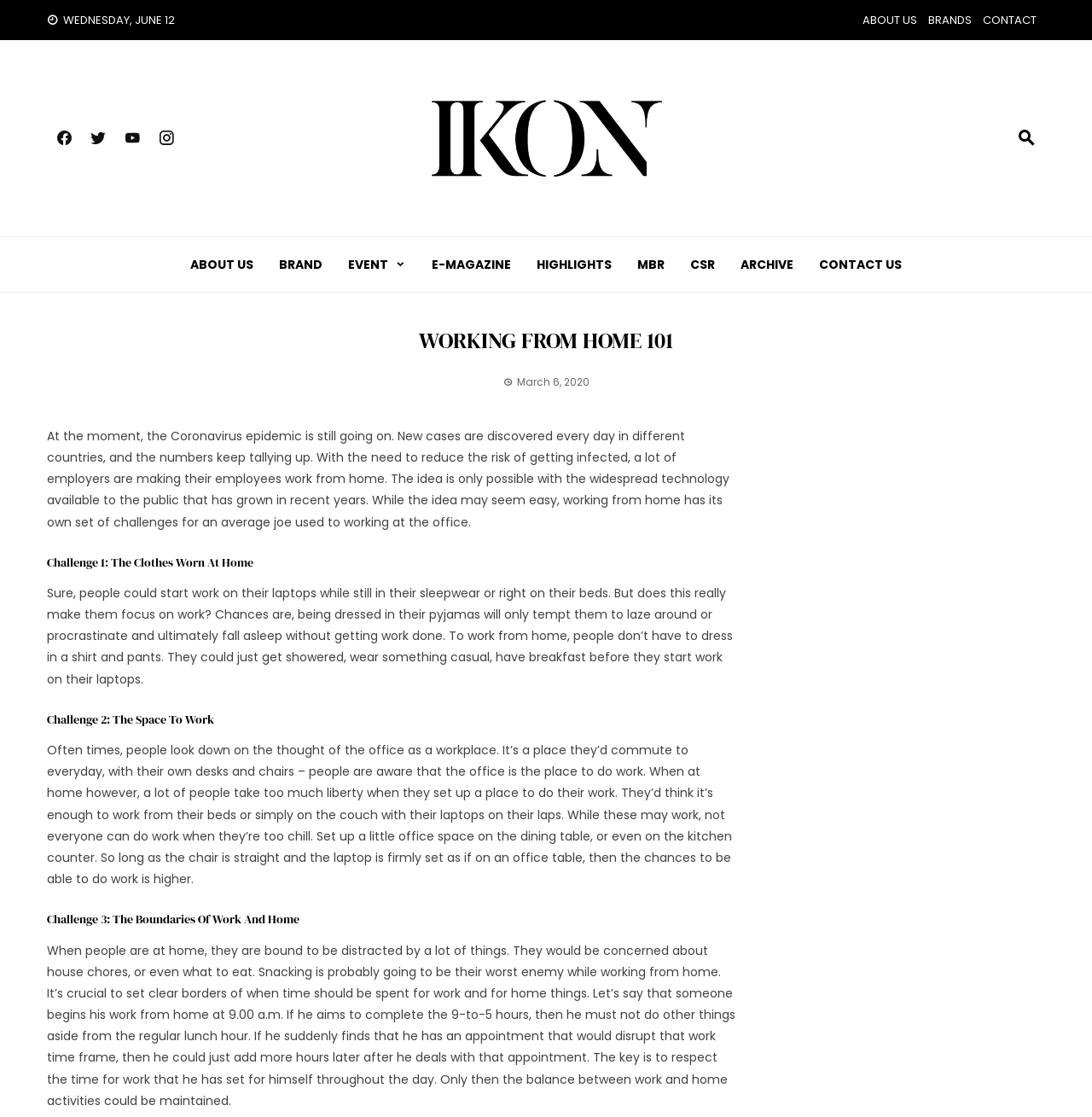What is the third challenge of working from home?
Look at the screenshot and respond with one word or a short phrase.

Boundaries of work and home